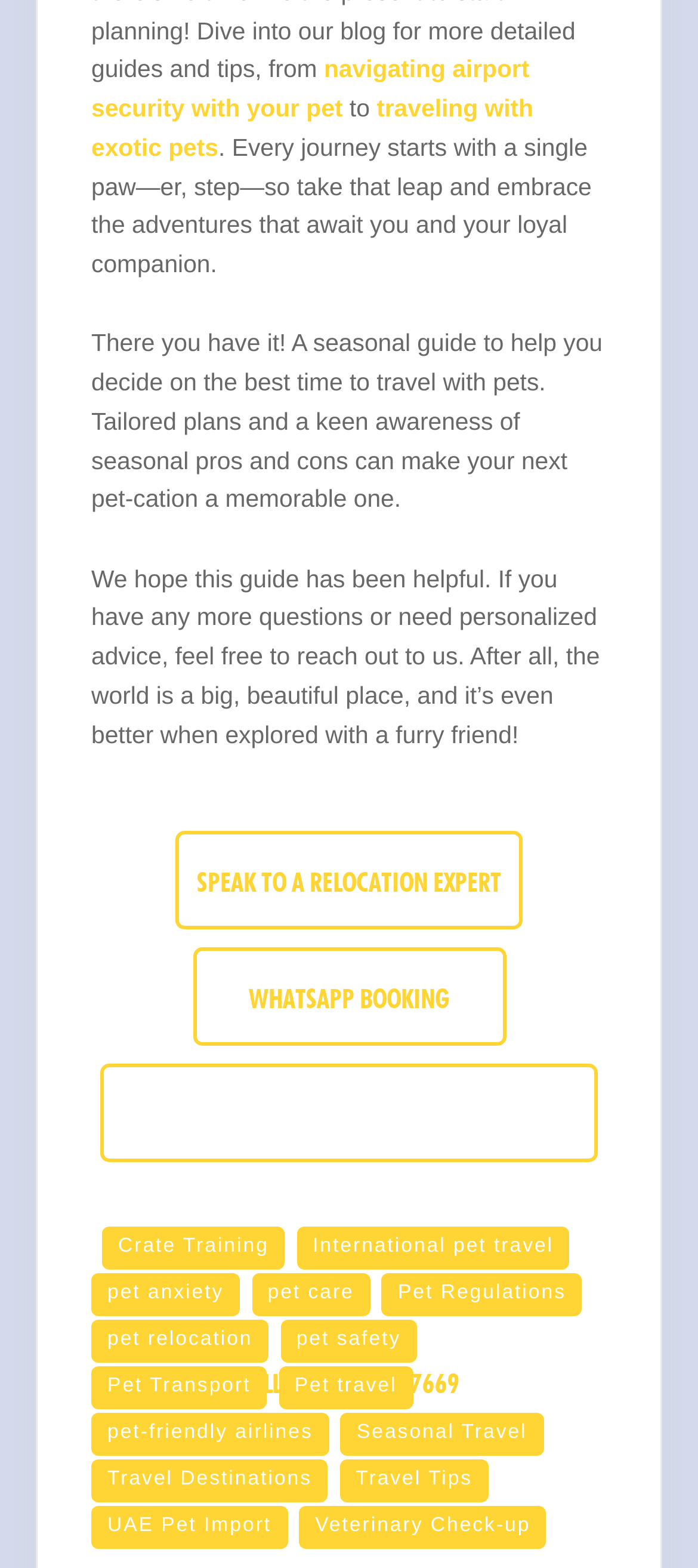Please predict the bounding box coordinates (top-left x, top-left y, bottom-right x, bottom-right y) for the UI element in the screenshot that fits the description: traveling with exotic pets

[0.131, 0.061, 0.764, 0.103]